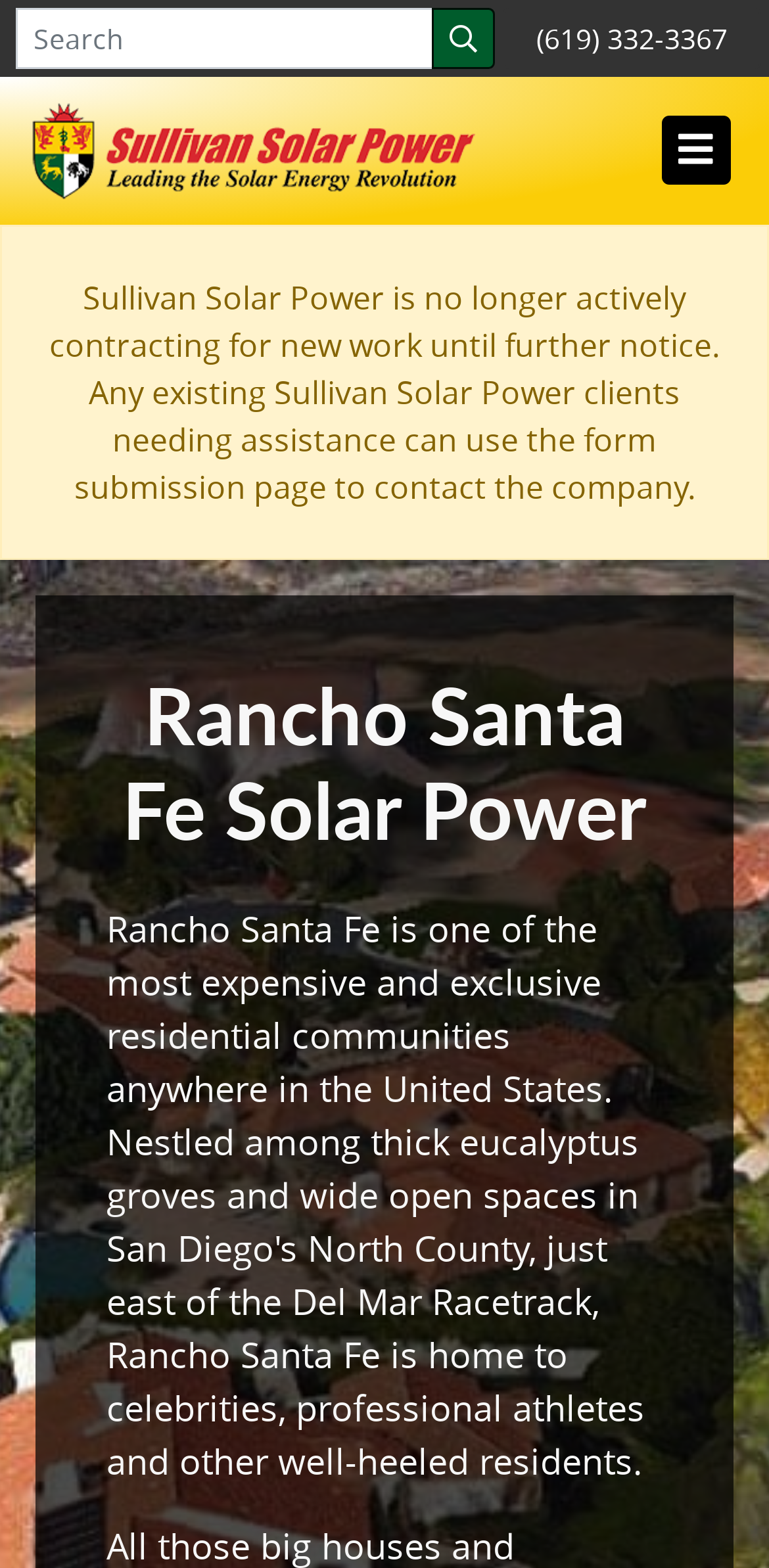What is the purpose of the search box?
Using the picture, provide a one-word or short phrase answer.

To search the website